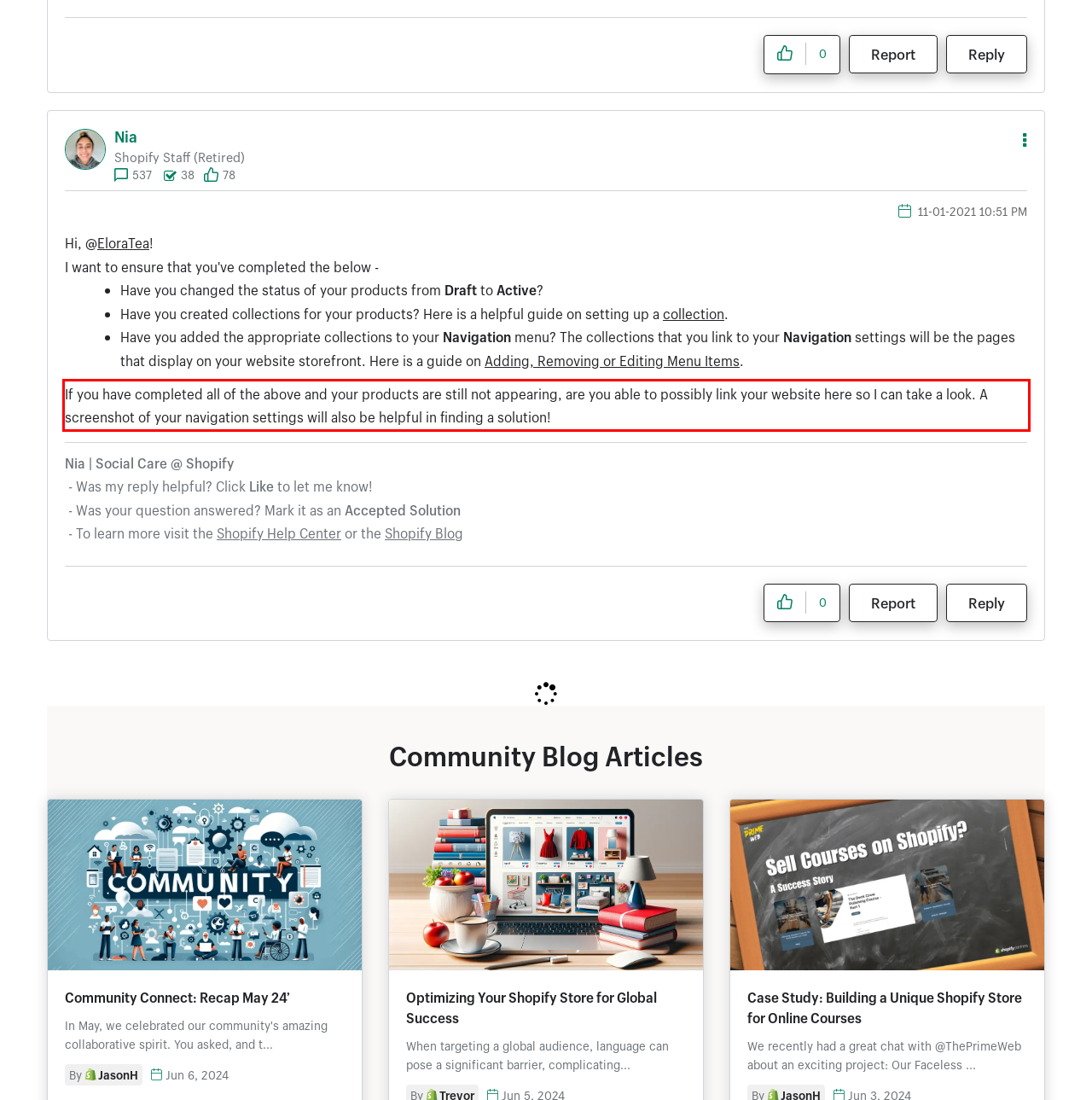Please identify the text within the red rectangular bounding box in the provided webpage screenshot.

If you have completed all of the above and your products are still not appearing, are you able to possibly link your website here so I can take a look. A screenshot of your navigation settings will also be helpful in finding a solution!